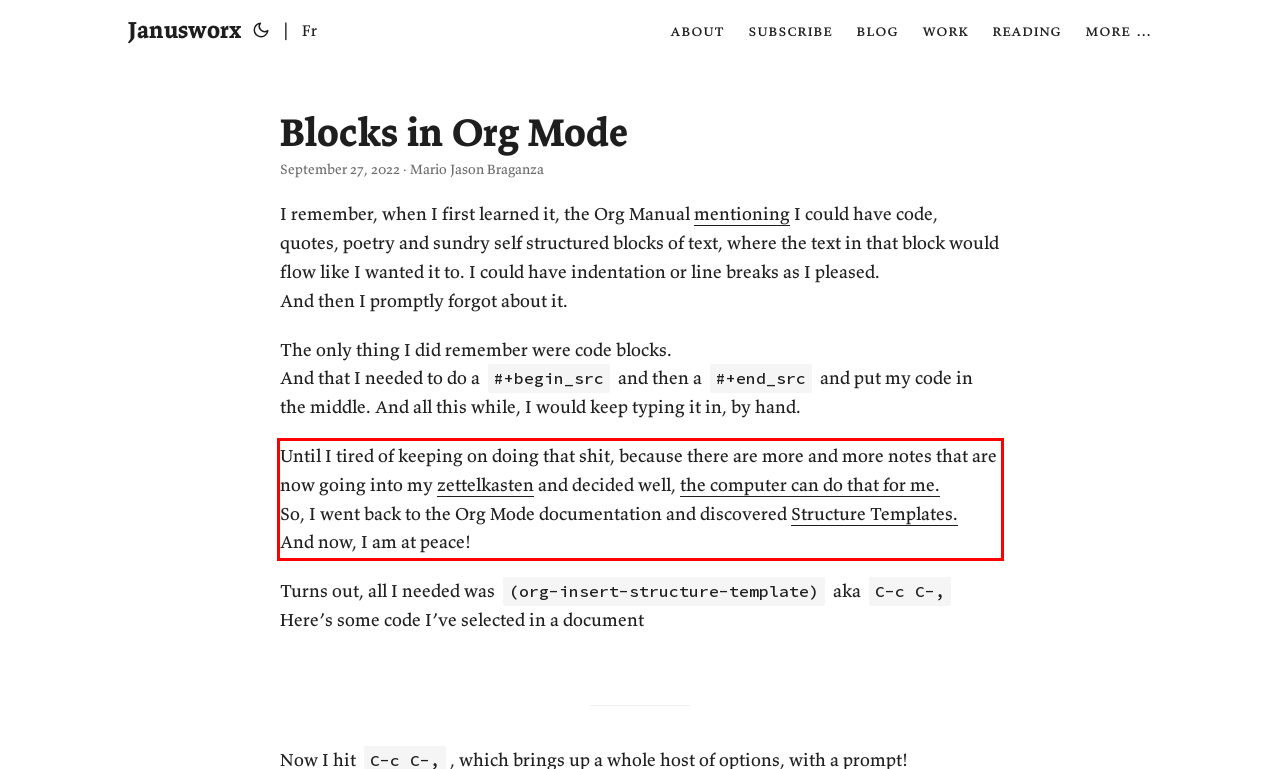Please examine the webpage screenshot containing a red bounding box and use OCR to recognize and output the text inside the red bounding box.

Until I tired of keeping on doing that shit, because there are more and more notes that are now going into my zettelkasten and decided well, the computer can do that for me. So, I went back to the Org Mode documentation and discovered Structure Templates. And now, I am at peace!